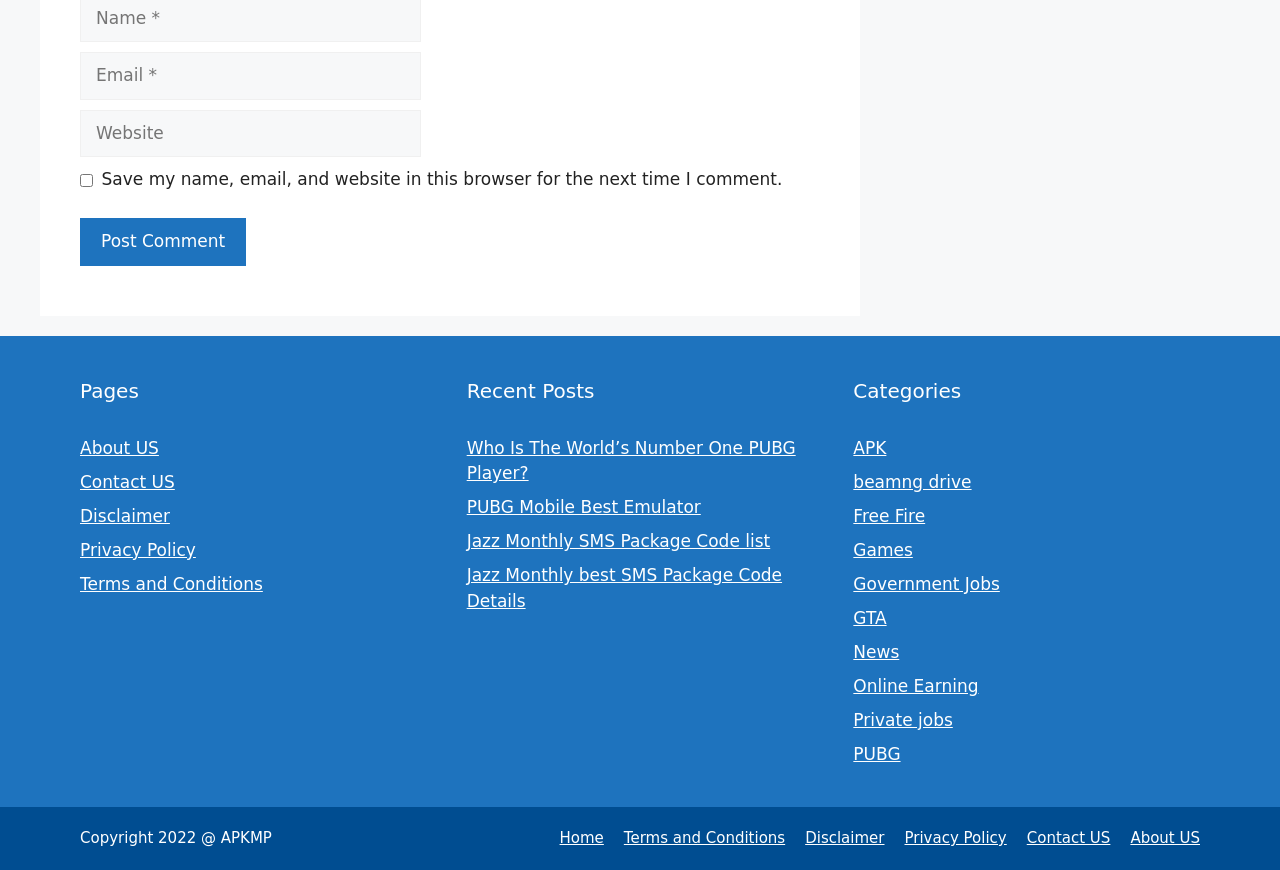Predict the bounding box of the UI element based on the description: "Law & Ethics". The coordinates should be four float numbers between 0 and 1, formatted as [left, top, right, bottom].

None